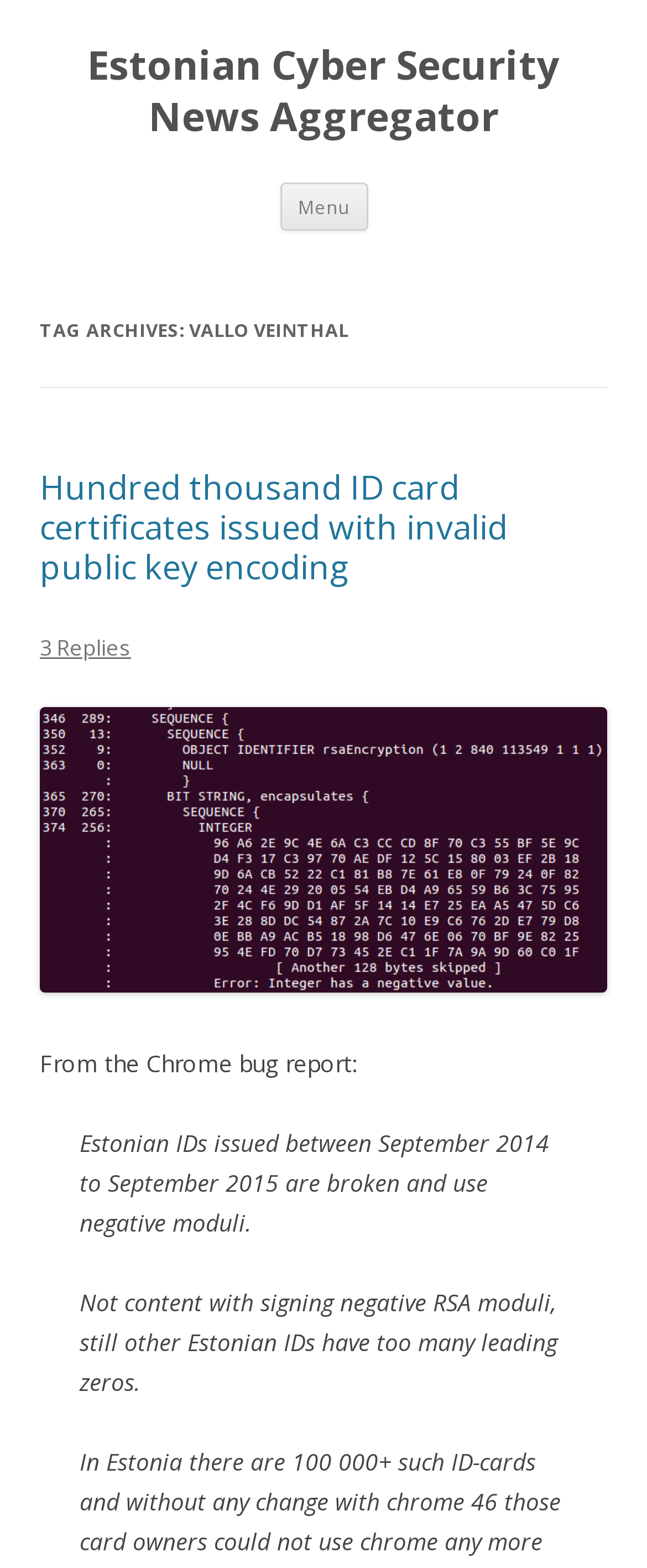Given the element description: "PROJECT CONTROLS", predict the bounding box coordinates of this UI element. The coordinates must be four float numbers between 0 and 1, given as [left, top, right, bottom].

None